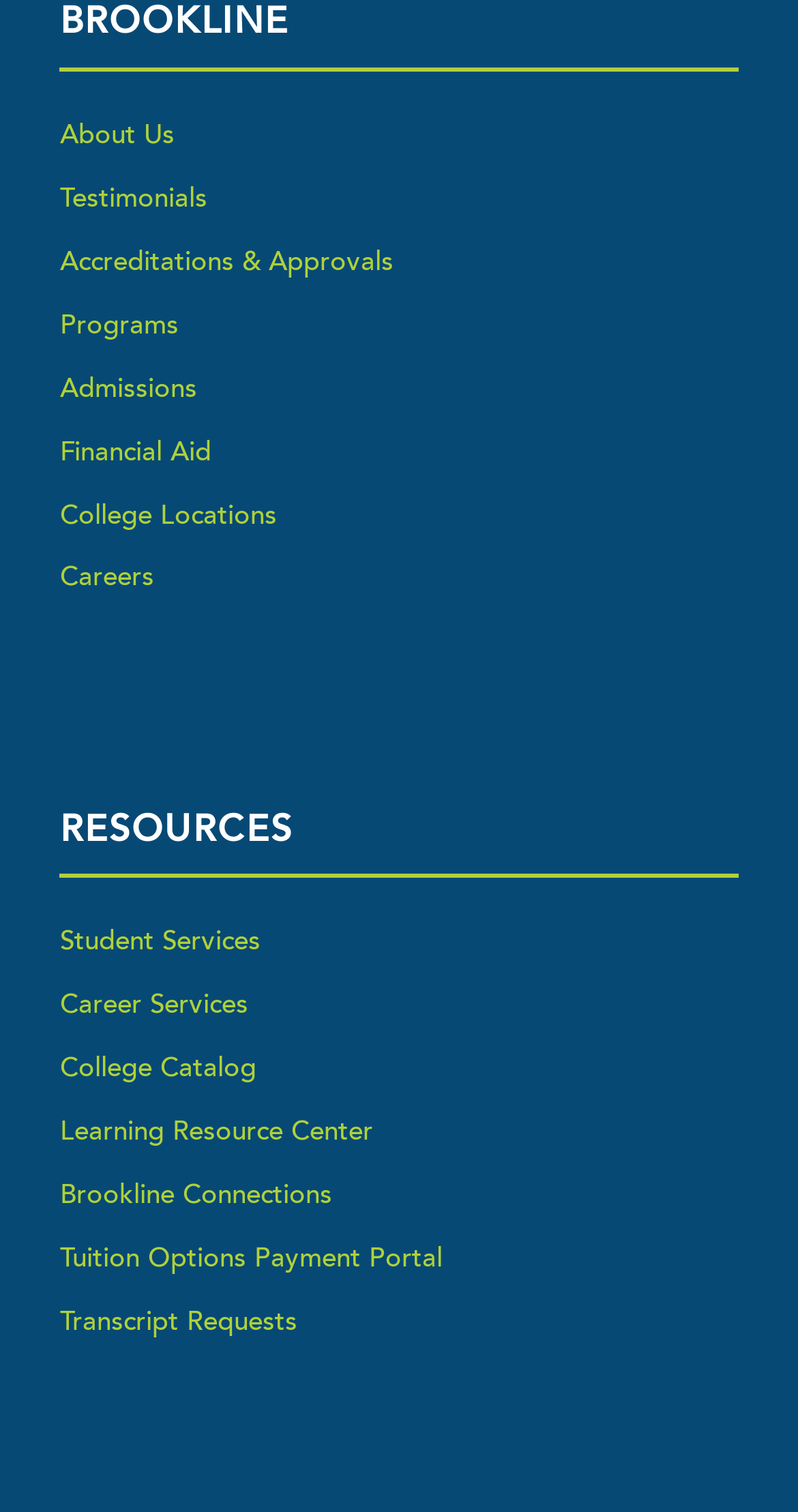How many links are under 'BROOKLINE'?
Ensure your answer is thorough and detailed.

I counted the number of links under the 'BROOKLINE' heading, which are 'About Us', 'Testimonials', 'Accreditations & Approvals', 'Programs', 'Admissions', 'Financial Aid', 'College Locations', 'Careers', and found that there are 10 links in total.